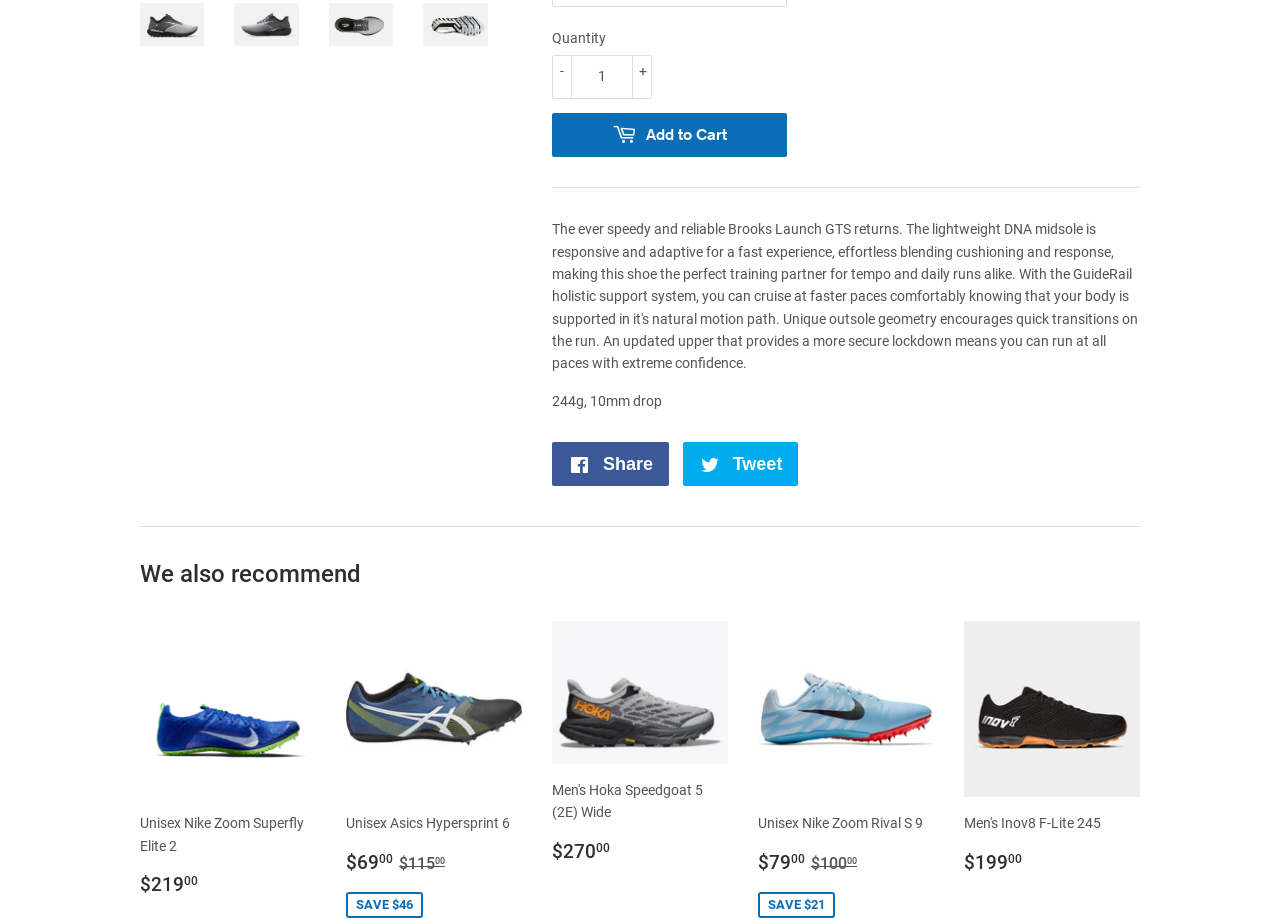Given the description of the UI element: "alt="Men's Brooks Launch GTS 10"", predict the bounding box coordinates in the form of [left, top, right, bottom], with each value being a float between 0 and 1.

[0.257, 0.003, 0.307, 0.05]